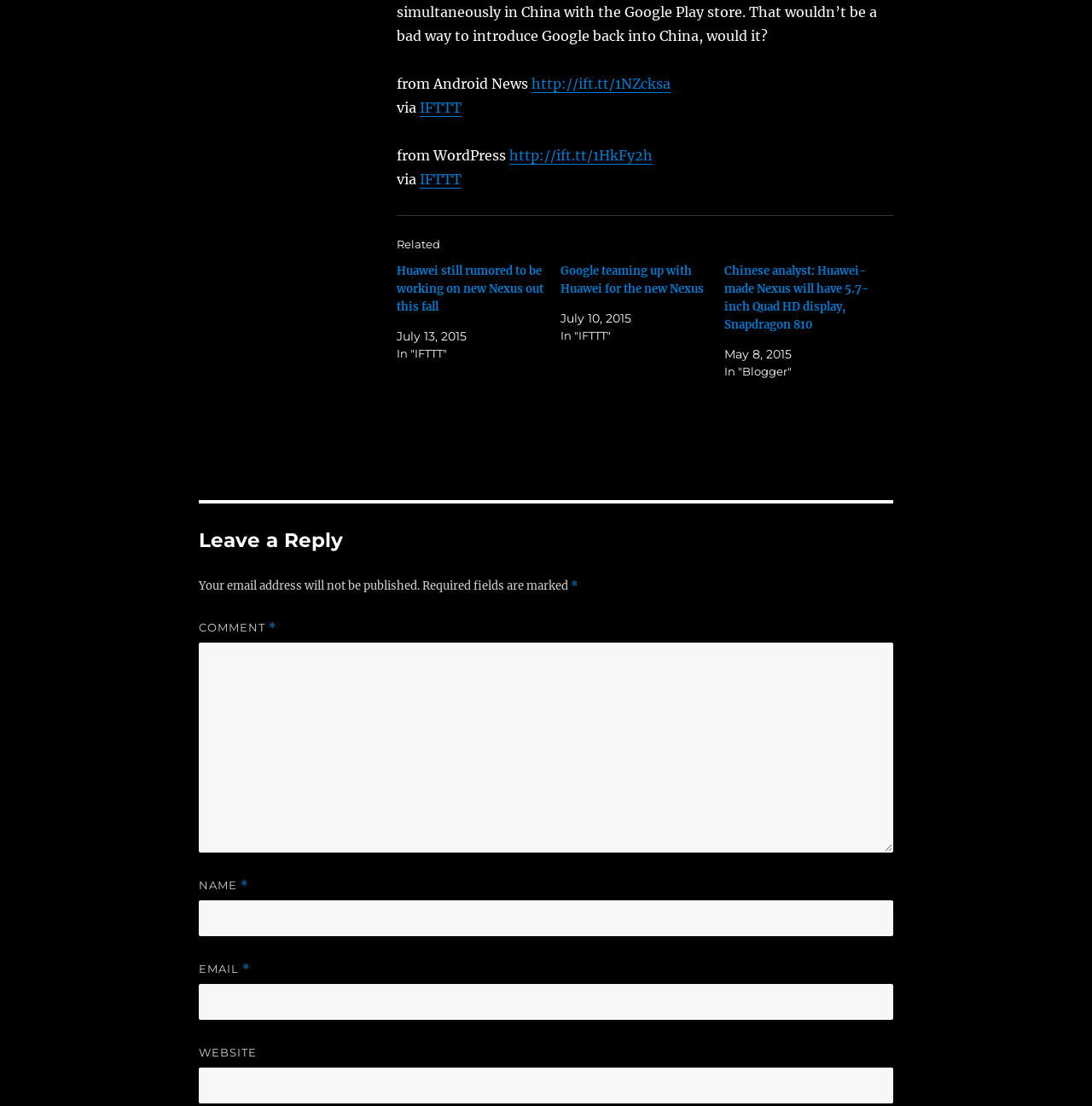Show the bounding box coordinates of the element that should be clicked to complete the task: "Click on the link to Huawei still rumored to be working on new Nexus out this fall".

[0.364, 0.238, 0.498, 0.284]